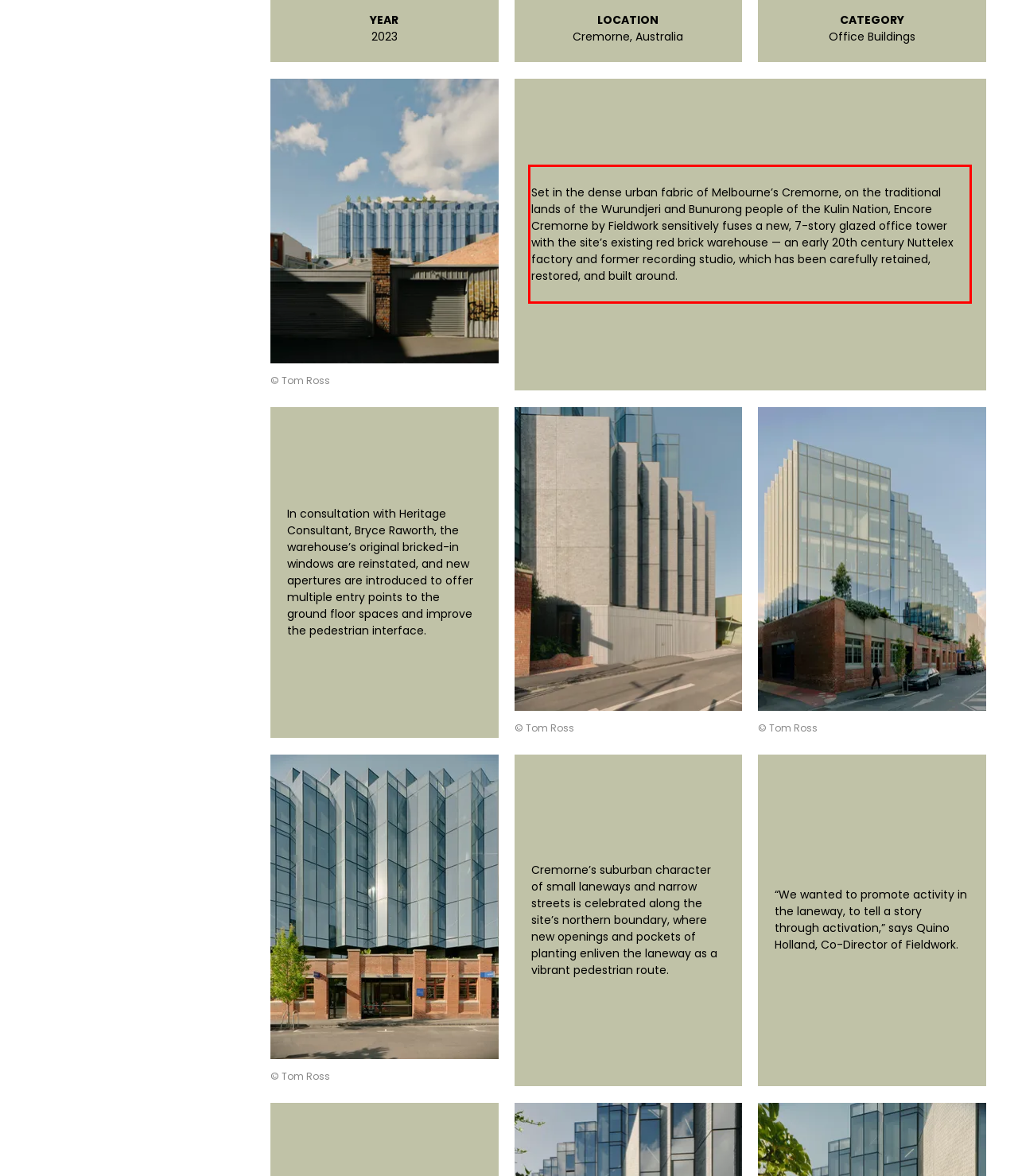Please perform OCR on the text within the red rectangle in the webpage screenshot and return the text content.

Set in the dense urban fabric of Melbourne’s Cremorne, on the traditional lands of the Wurundjeri and Bunurong people of the Kulin Nation, Encore Cremorne by Fieldwork sensitively fuses a new, 7-story glazed office tower with the site’s existing red brick warehouse — an early 20th century Nuttelex factory and former recording studio, which has been carefully retained, restored, and built around.